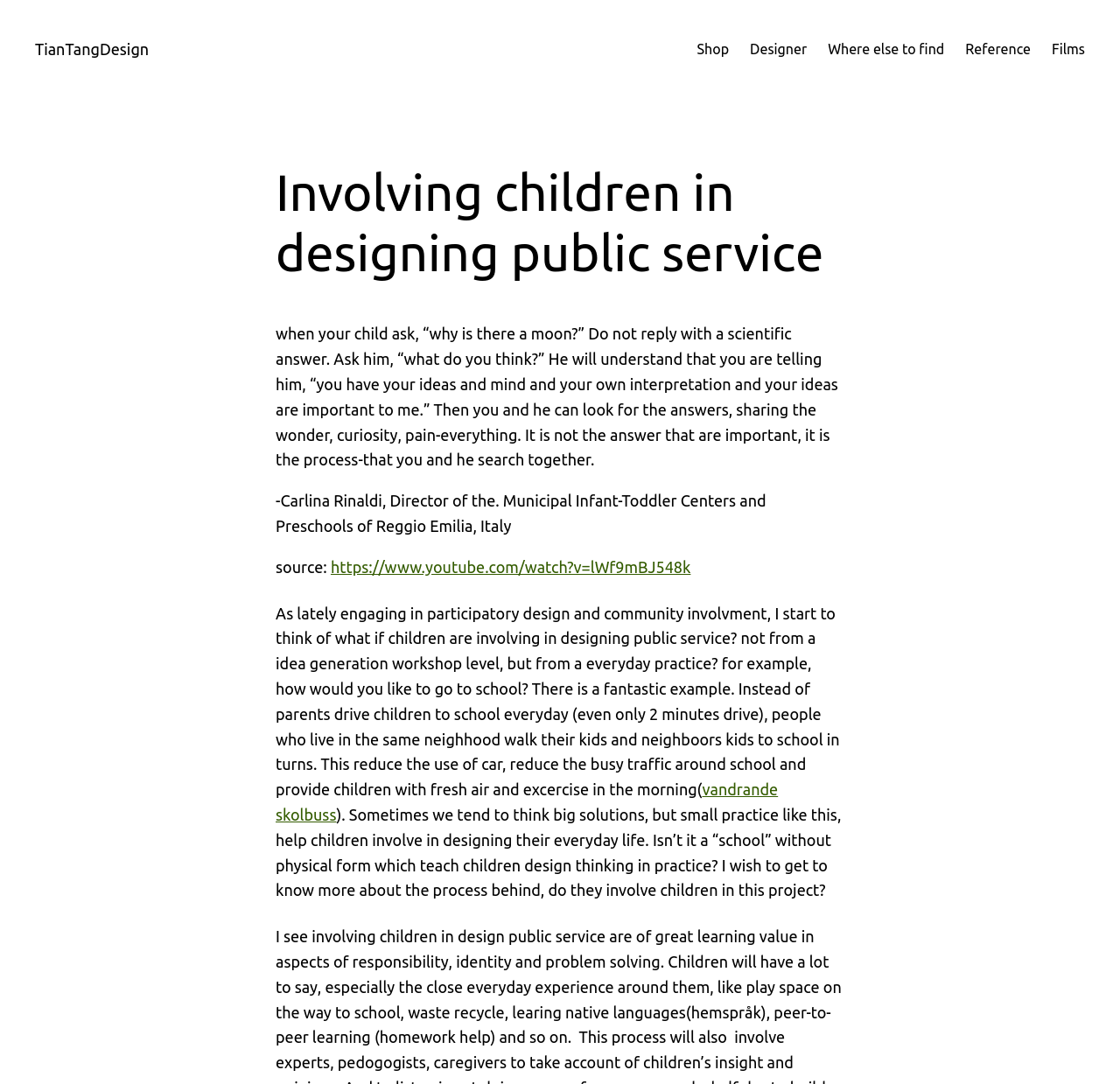Please respond to the question using a single word or phrase:
What is the name of the design firm mentioned?

TianTangDesign